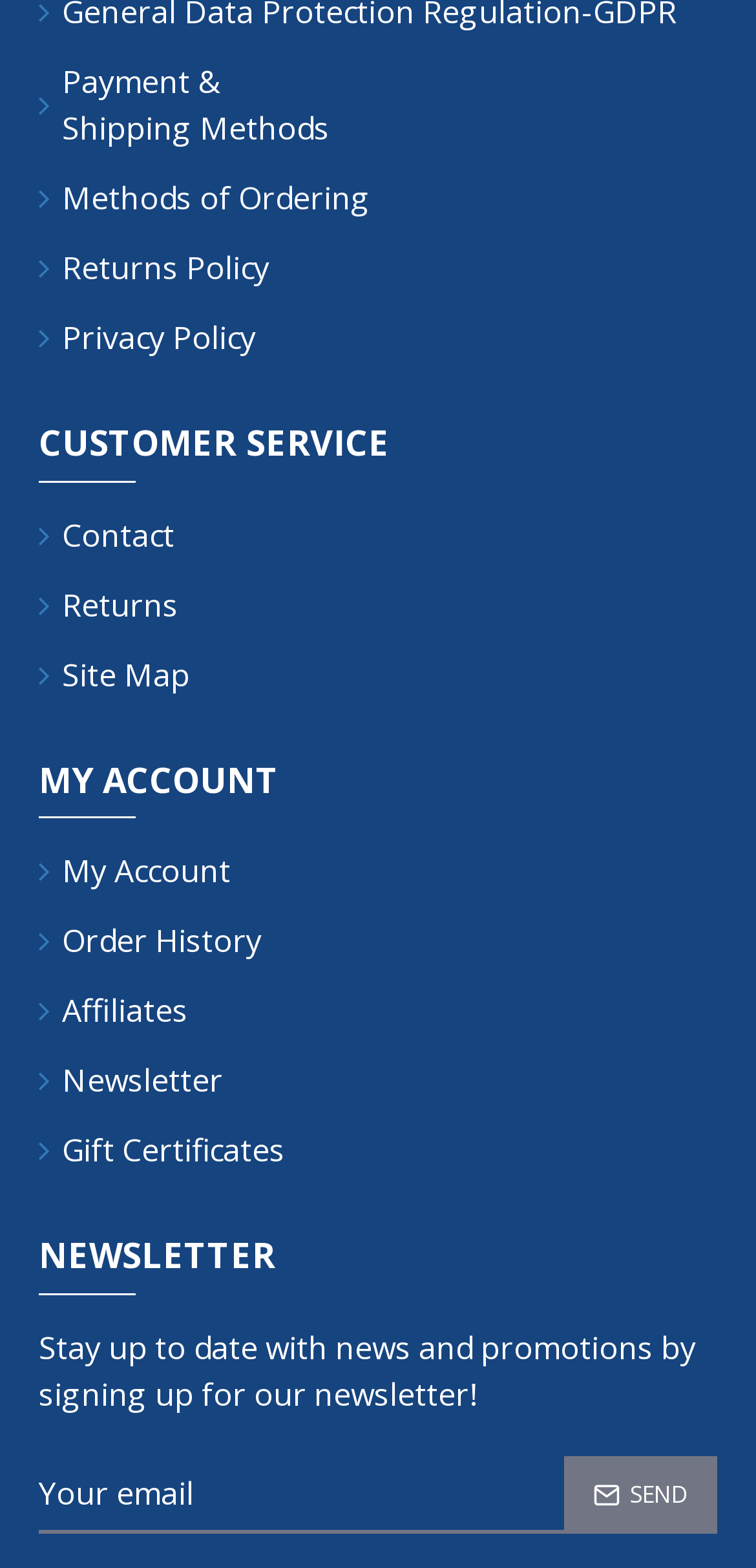Predict the bounding box coordinates of the area that should be clicked to accomplish the following instruction: "search for something". The bounding box coordinates should consist of four float numbers between 0 and 1, i.e., [left, top, right, bottom].

None